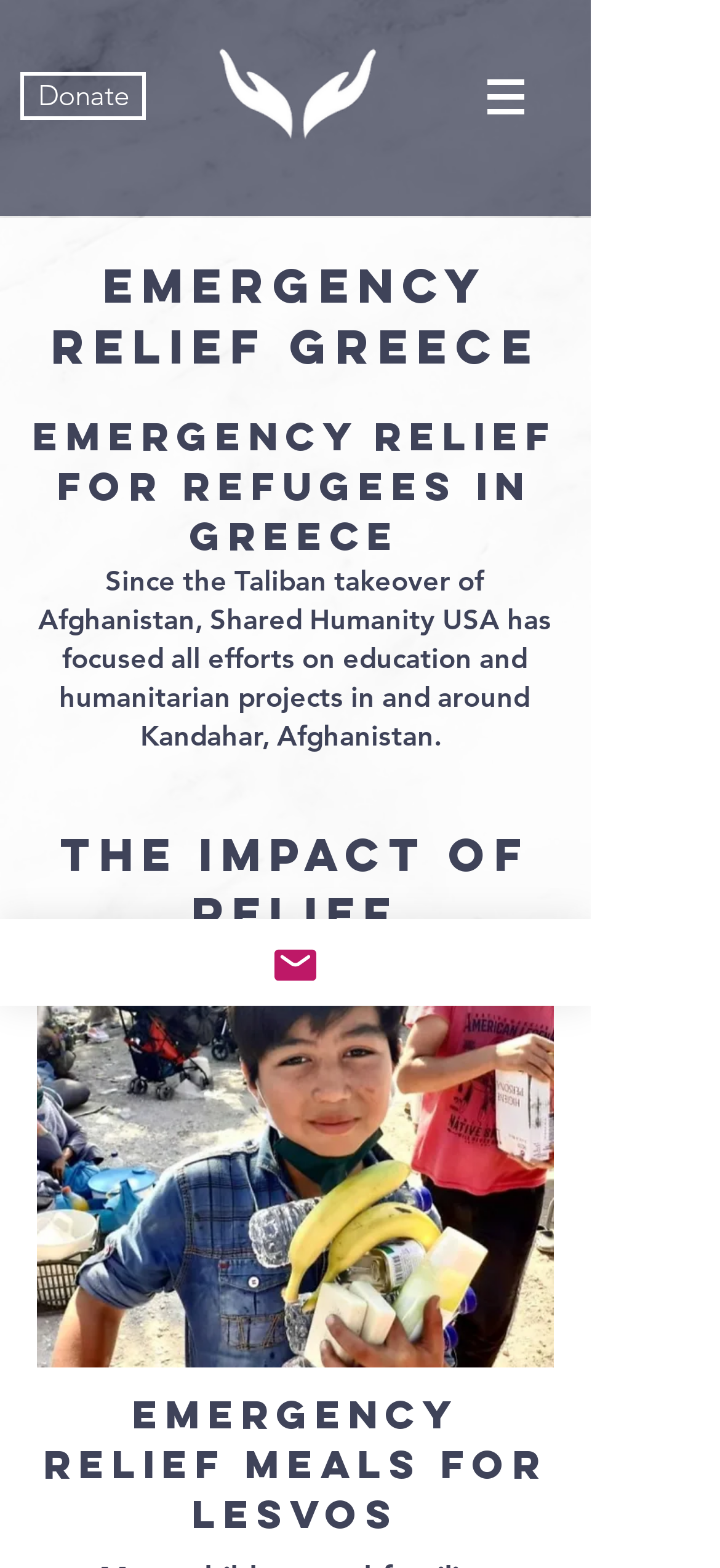Determine the bounding box coordinates for the UI element matching this description: "Donate".

[0.028, 0.046, 0.203, 0.077]